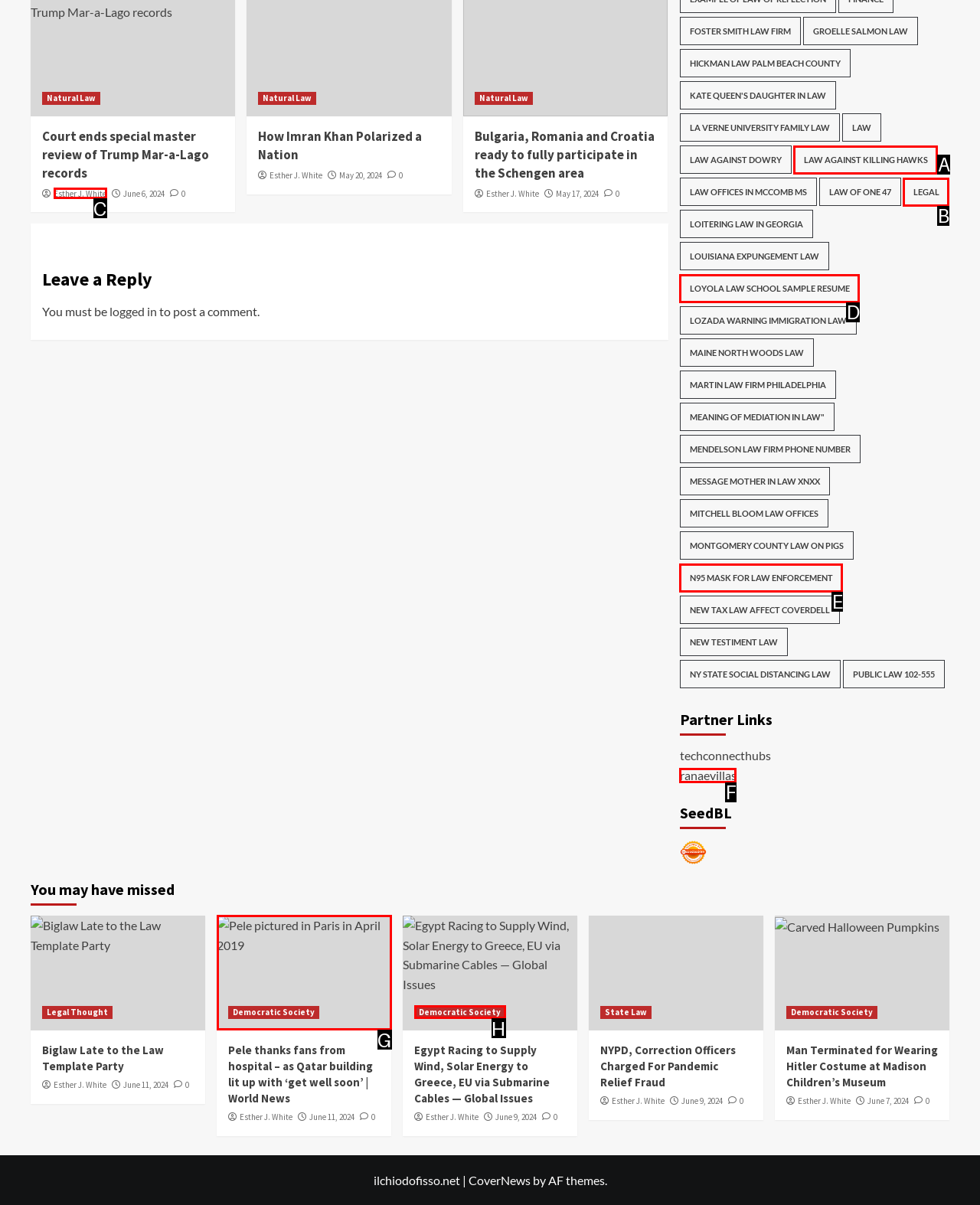From the given choices, determine which HTML element matches the description: Democratic Society. Reply with the appropriate letter.

H